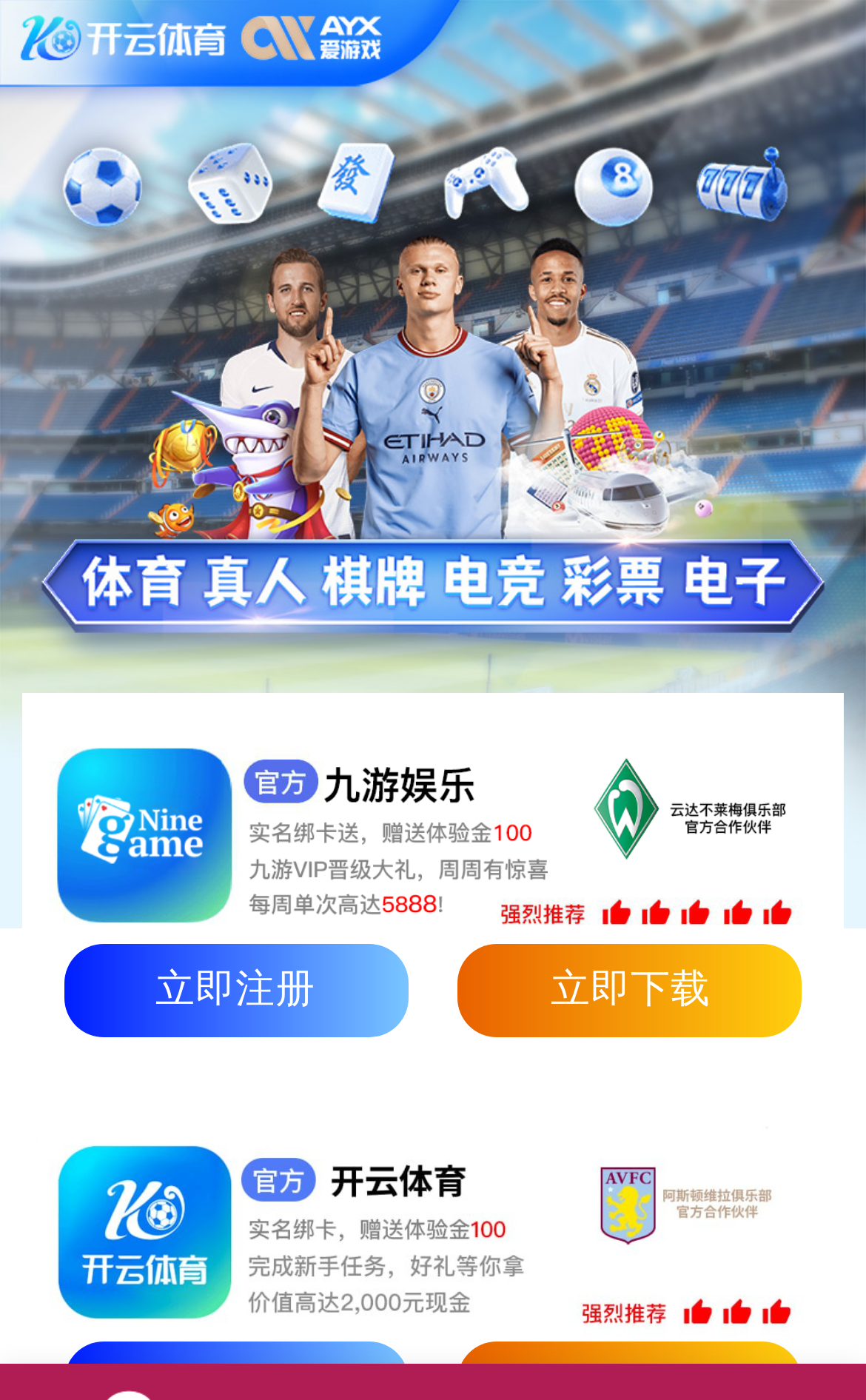What is the name of the business?
Based on the visual, give a brief answer using one word or a short phrase.

Wukesong Group